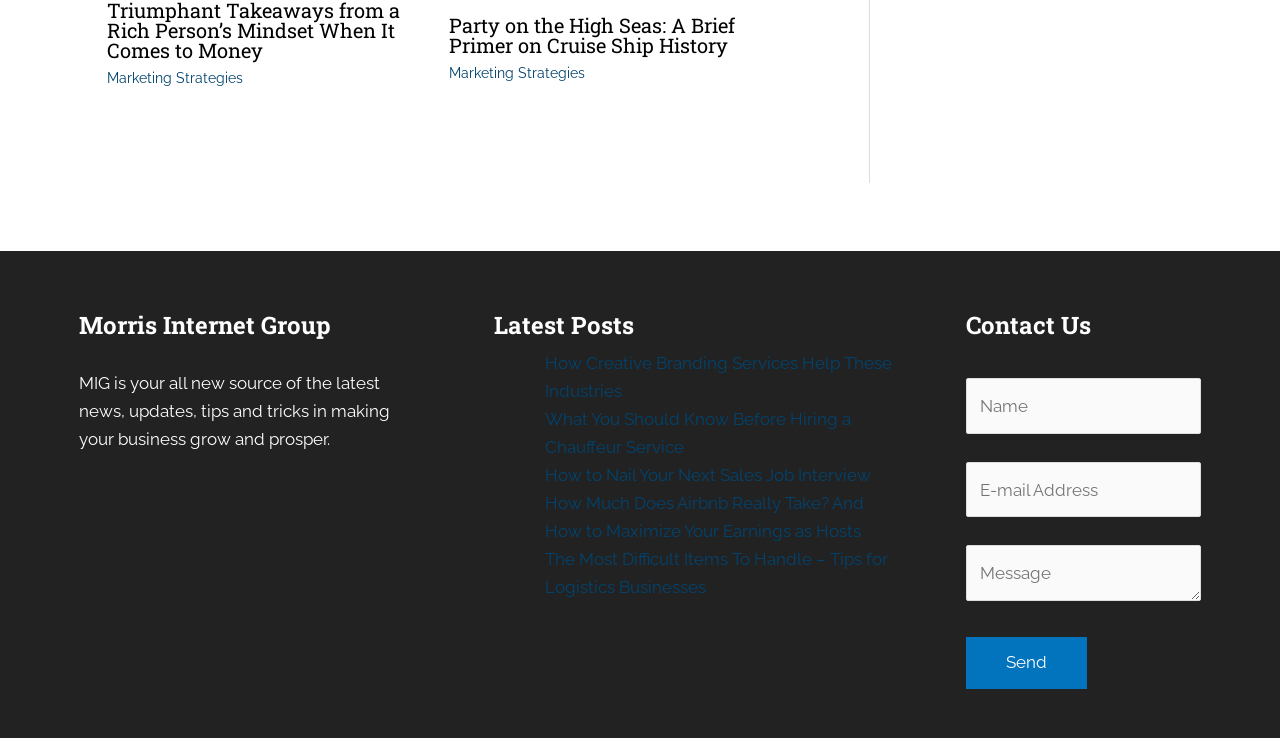What is the topic of the first latest post?
Using the image as a reference, deliver a detailed and thorough answer to the question.

The first latest post is a link with the text 'How Creative Branding Services Help These Industries', which suggests that the topic of this post is related to creative branding services and their applications in different industries.